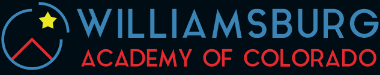Please answer the following question as detailed as possible based on the image: 
What is the role of the academy?

The logo represents the academy's commitment to fostering a supportive and enriching educational environment for its students, emphasizing its role within the community.